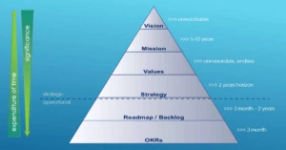Offer a comprehensive description of the image.

The image depicts a pyramid structure that illustrates the relationship between different elements of strategic planning and their significance over time. The pyramid is divided into several levels, each representing a crucial component in the development of an organization's vision and approach:

1. **Vision**: Positioned at the top, indicating a long-term perspective extending beyond five years, representing the ultimate goals and aspirations of the organization.
2. **Mission**: Below vision, this level focuses on the purpose and core reason for the organization's existence.
3. **Values**: This segment emphasizes the principles and beliefs that guide the organization’s culture and decision-making.
4. **Strategy**: This level provides the actionable steps and plans necessary to achieve the mission and vision.
5. **Roadmap/Backlog**: Highlighting specific tasks and planning for implementation, this level bridges strategy and execution.
6. **OKRs (Objectives and Key Results)**: At the base of the pyramid, these represent measurable goals that align with the overall strategy.

The background gradient from blue to a lighter shade, combined with the structured layout of the pyramid, signifies a progressive focus from overarching aspirations at the top down to operational tasks at the bottom. This visual serves as an effective framework for understanding the alignment of strategic elements within an organization.